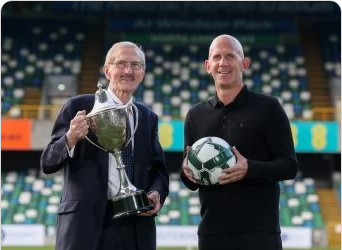Give an elaborate caption for the image.

The image features two individuals standing on a football pitch, showcasing camaraderie and celebration. On the left, an older gentleman proudly holds a shiny trophy, representing a significant achievement in football. Beside him, a younger man stands confidently, holding a football in his hands, symbolizing the sport's vibrant energy. They are both dressed in casual attire, with the backdrop of a stadium adorned with green and white seating, indicative of a football venue. This scene encapsulates the spirit of competition and partnership, likely in connection with the SuperCupNI, a prestigious youth football tournament.